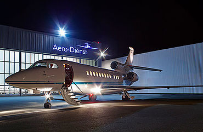Answer the question with a single word or phrase: 
What is the purpose of the aircraft?

Private flights